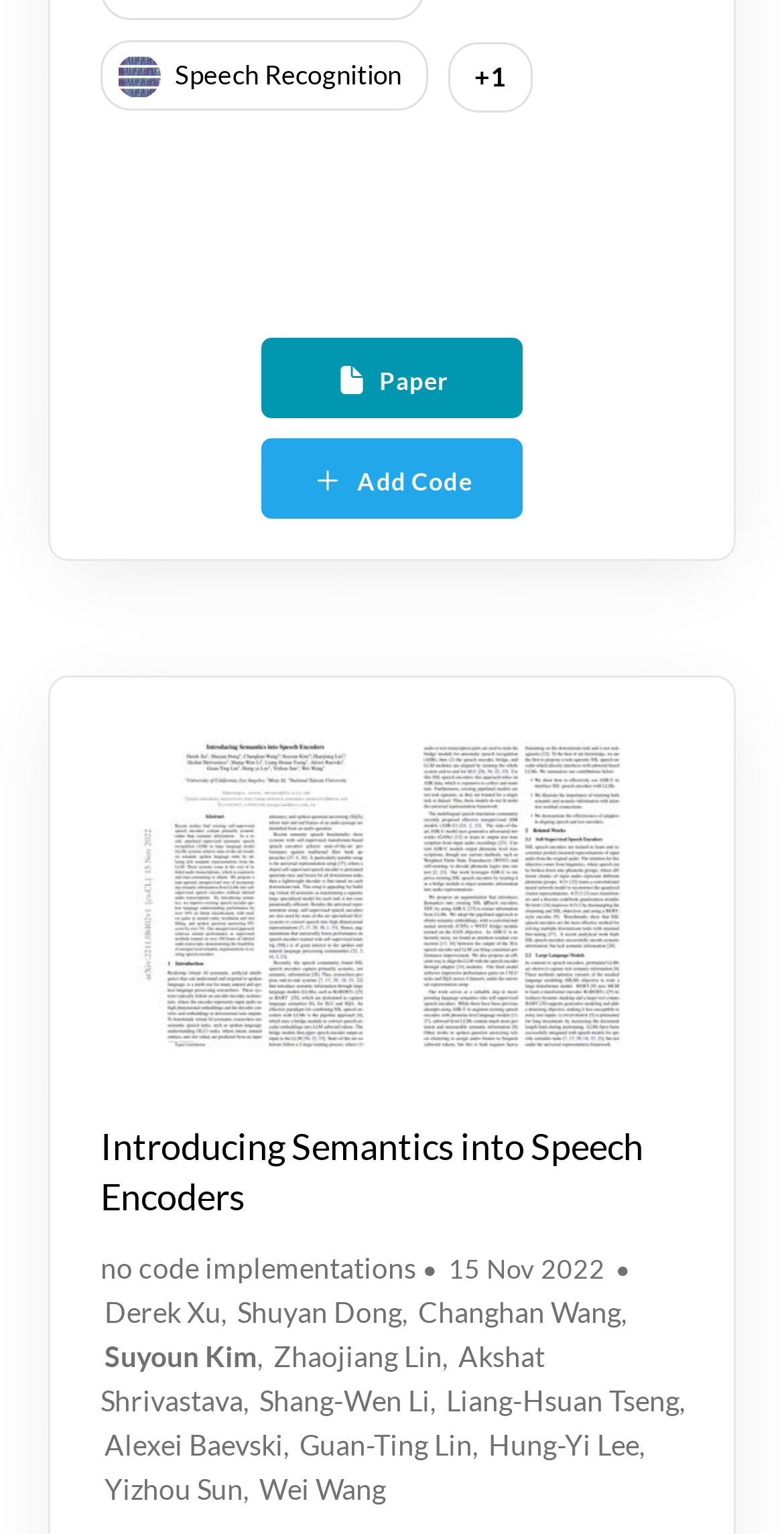Can you show the bounding box coordinates of the region to click on to complete the task described in the instruction: "Read the article Introducing Semantics into Speech Encoders"?

[0.128, 0.733, 0.821, 0.794]